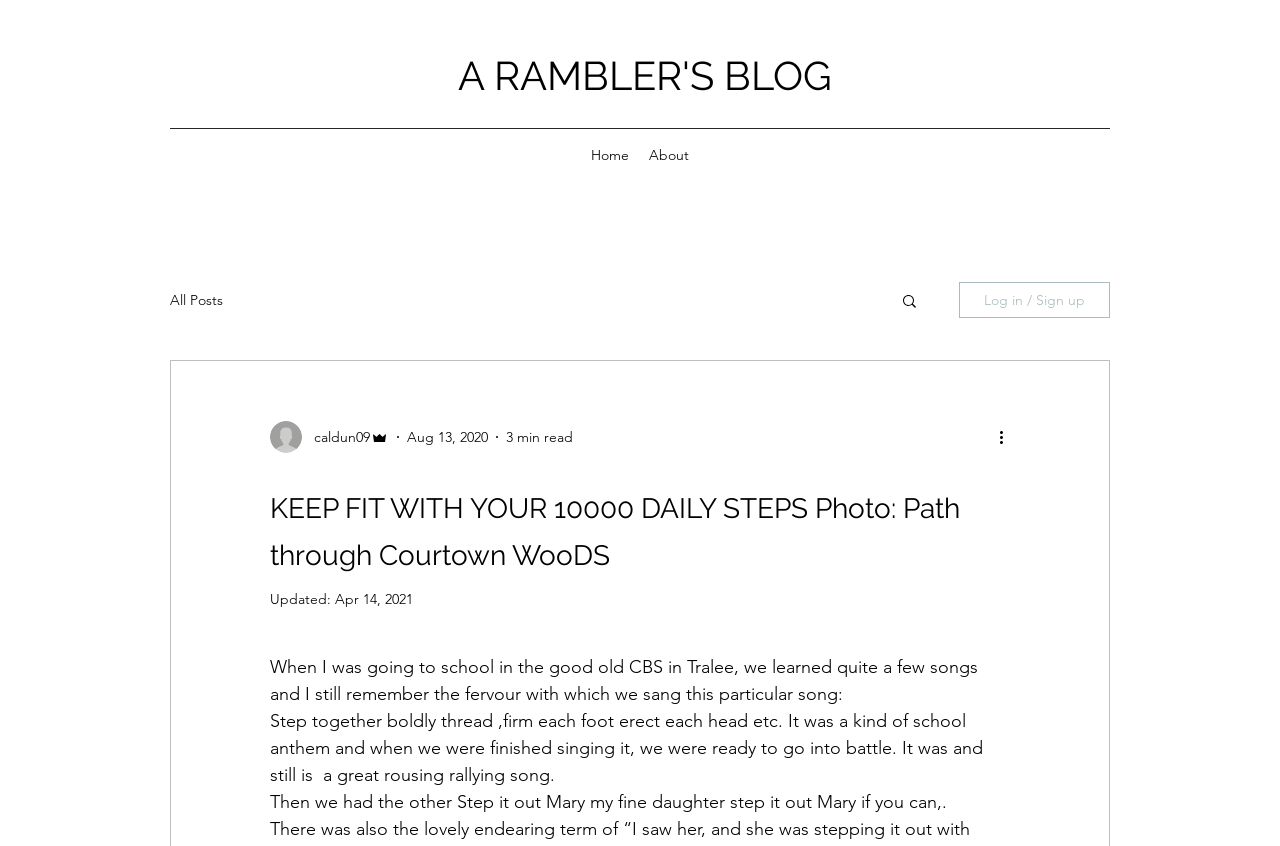What is the title of the current post?
Analyze the image and provide a thorough answer to the question.

The title of the current post can be found in the main content area, where it is written as a heading 'KEEP FIT WITH YOUR 10000 DAILY STEPS Photo: Path through Courtown WooDS'.